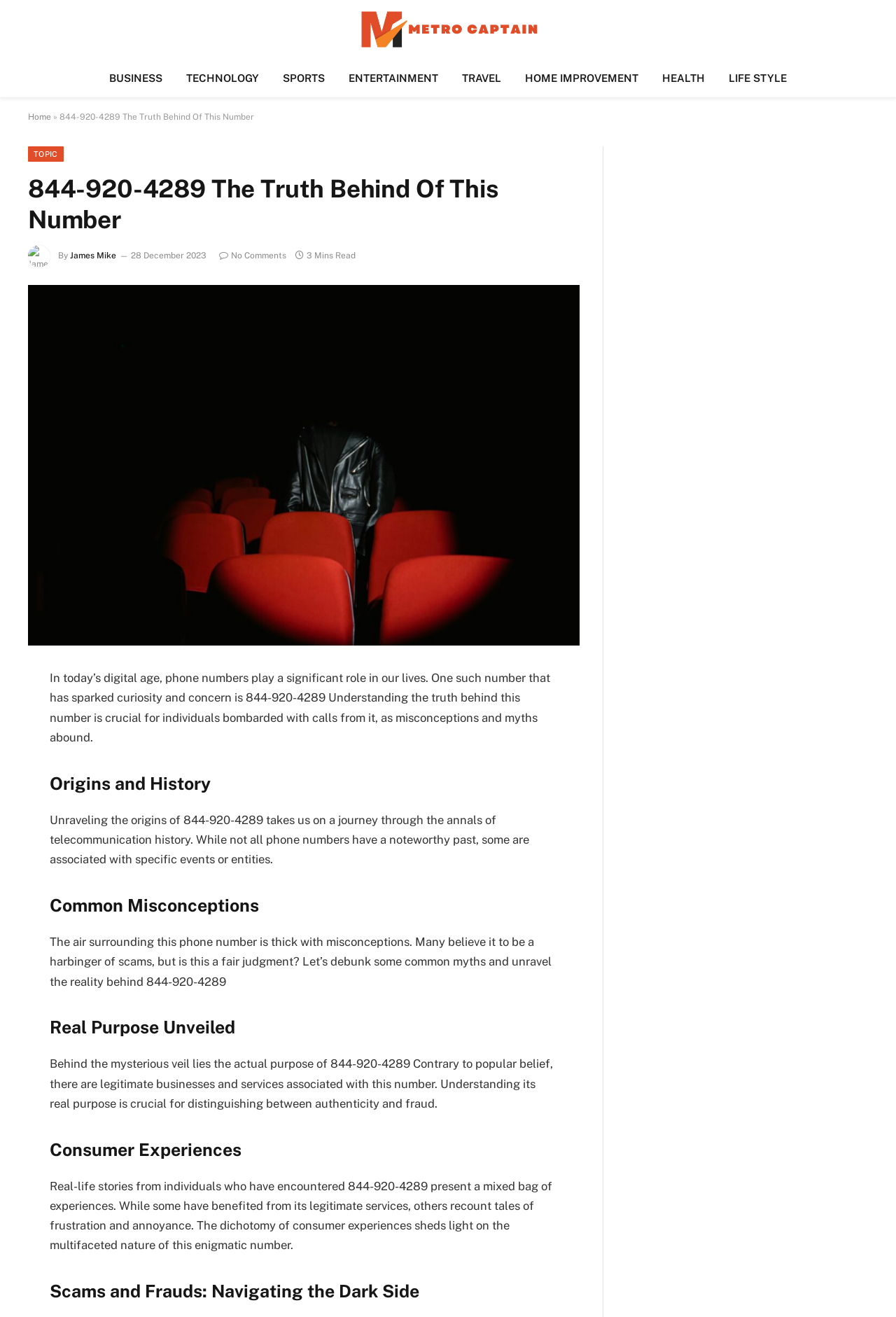Pinpoint the bounding box coordinates of the clickable area necessary to execute the following instruction: "View the 'HEALTH' category". The coordinates should be given as four float numbers between 0 and 1, namely [left, top, right, bottom].

[0.726, 0.045, 0.8, 0.074]